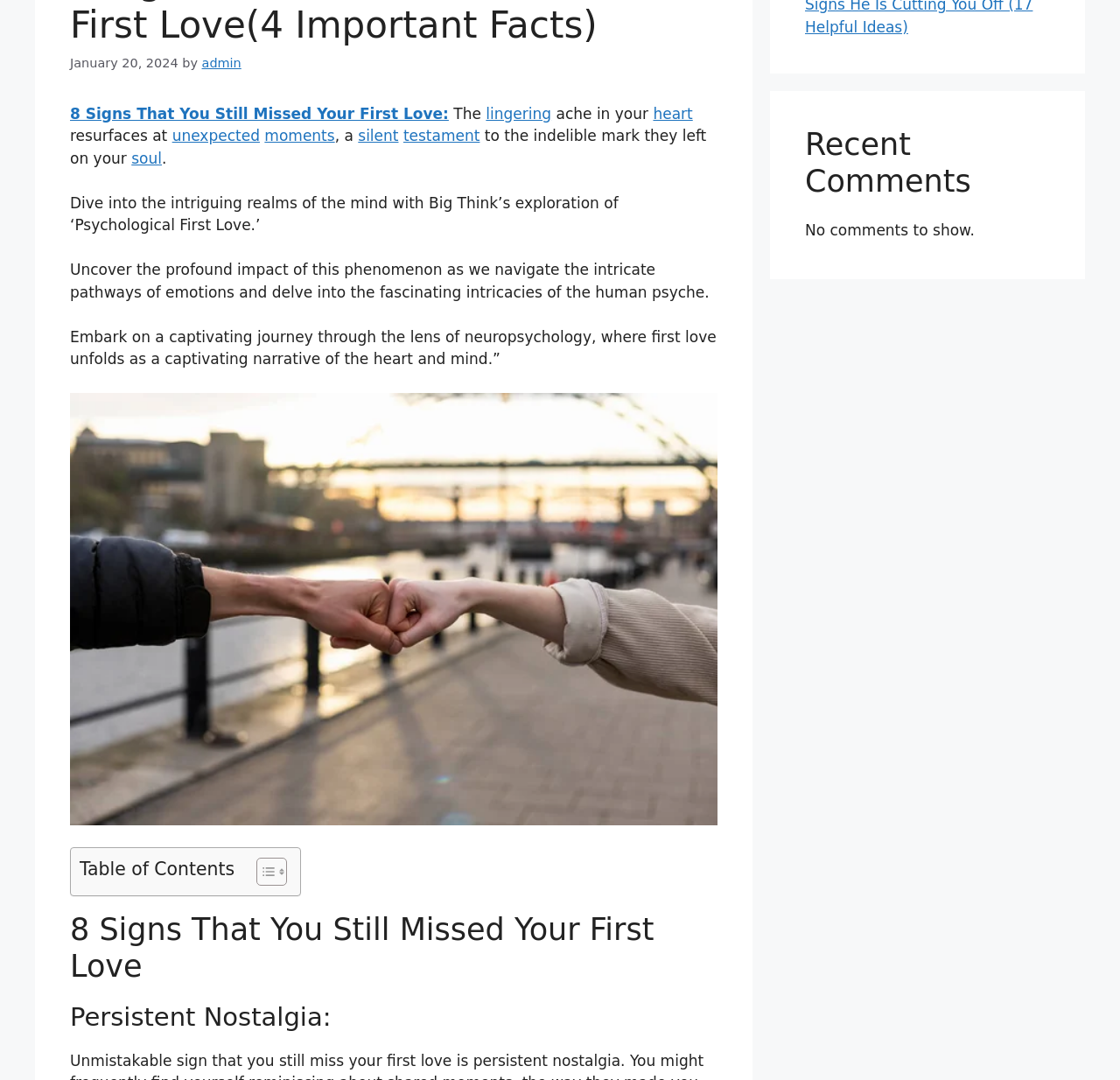Given the element description "heart" in the screenshot, predict the bounding box coordinates of that UI element.

[0.583, 0.097, 0.619, 0.113]